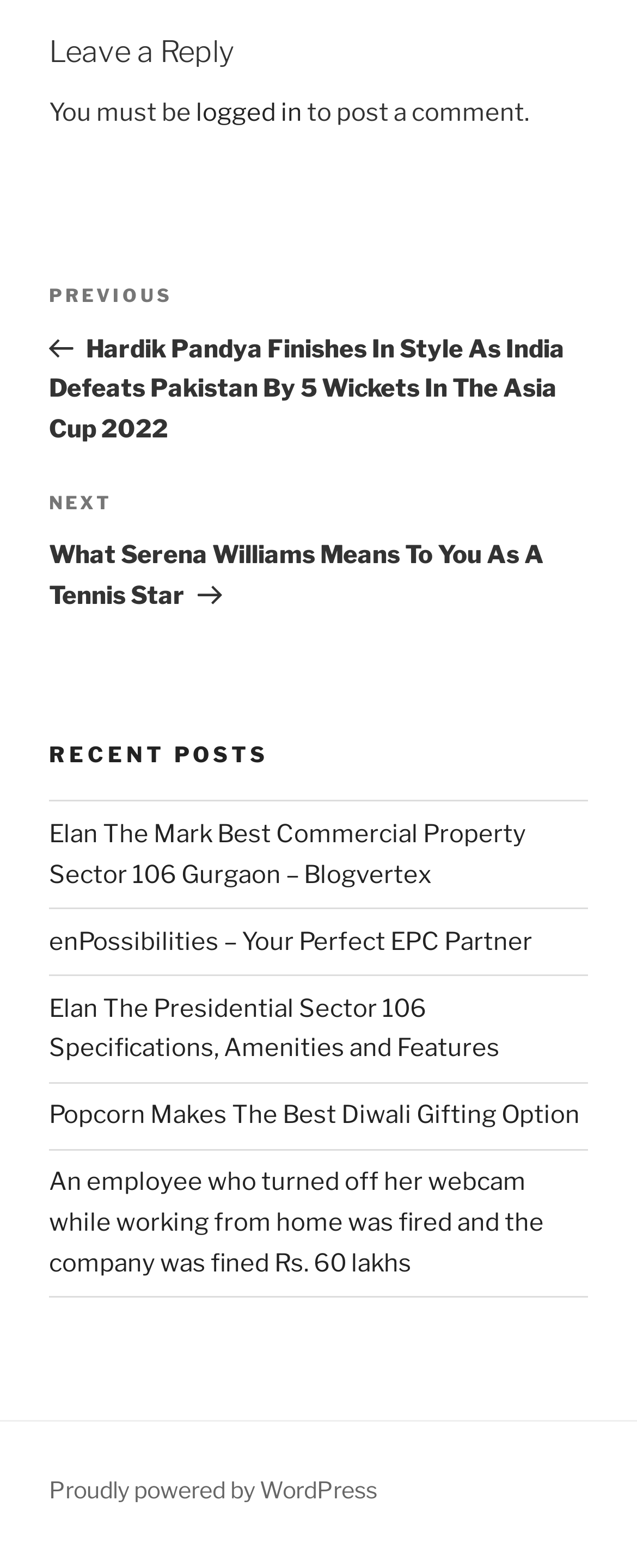How many navigation links are there?
Please respond to the question with a detailed and thorough explanation.

I counted the navigation links under the 'Posts' section, which are 'Previous Post' and 'Next Post', and found a total of 2 navigation links.